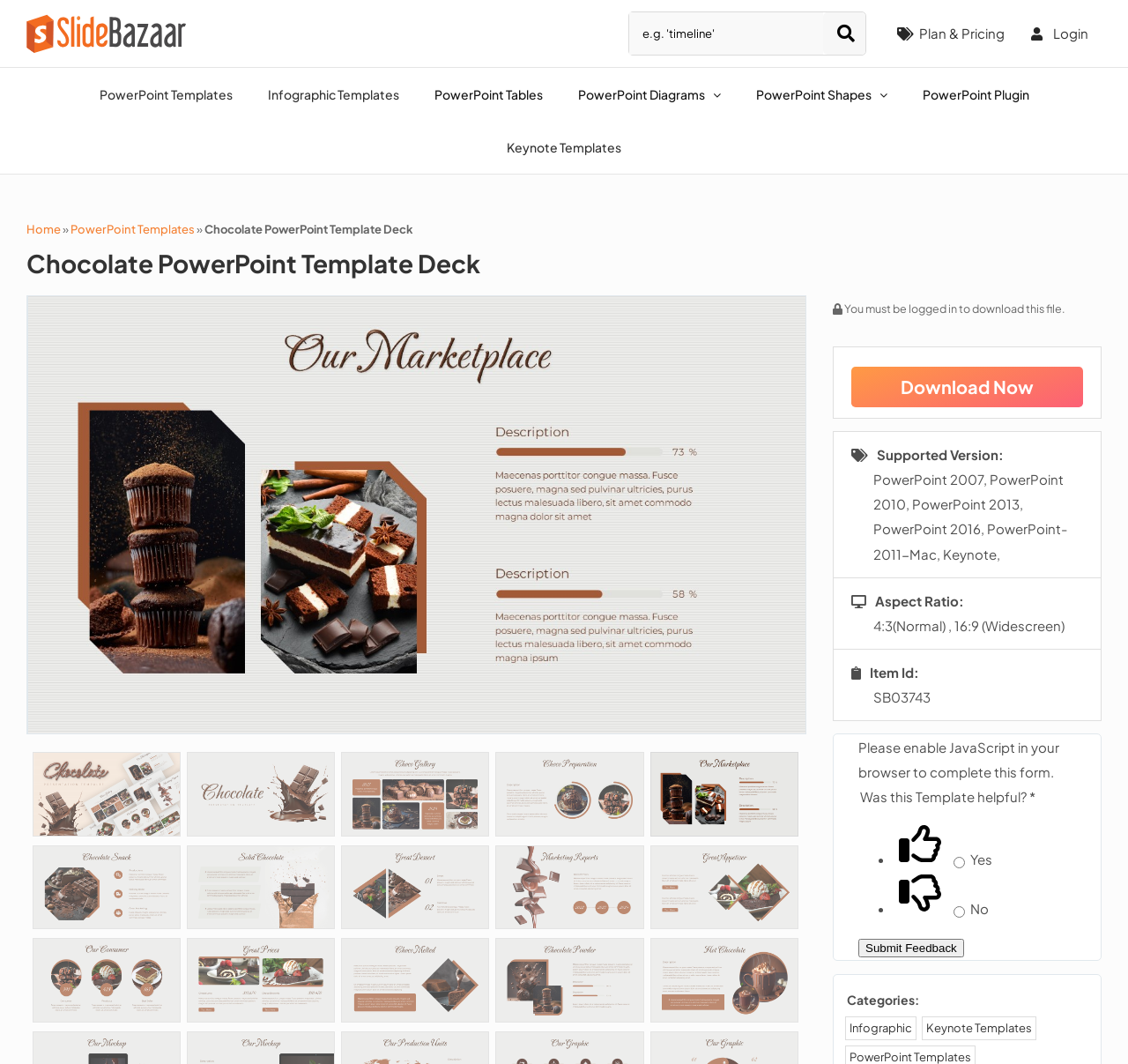Locate the bounding box coordinates of the element's region that should be clicked to carry out the following instruction: "Submit feedback on the template". The coordinates need to be four float numbers between 0 and 1, i.e., [left, top, right, bottom].

[0.761, 0.882, 0.854, 0.9]